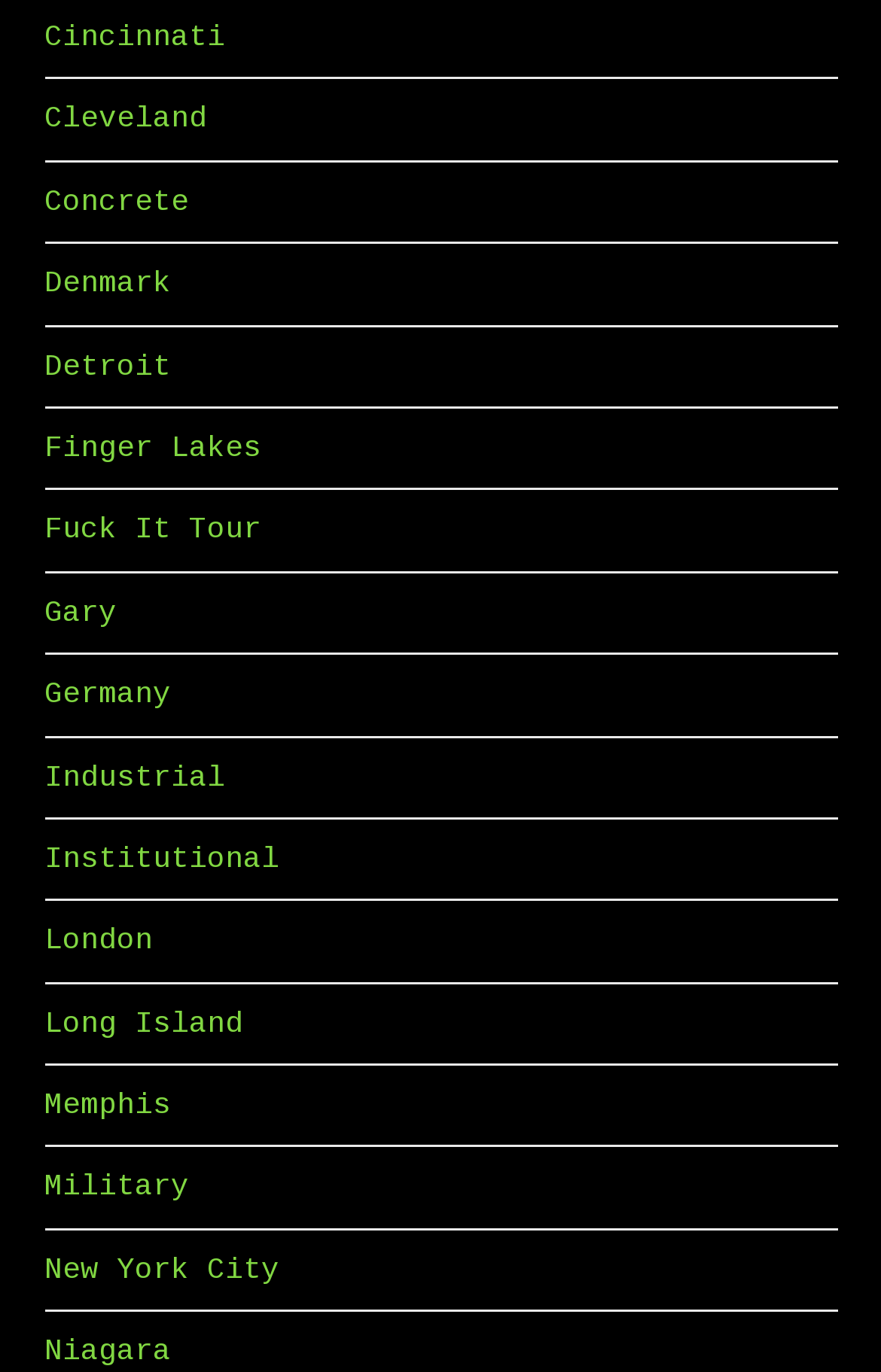Respond concisely with one word or phrase to the following query:
What is the last link on the webpage?

Niagara